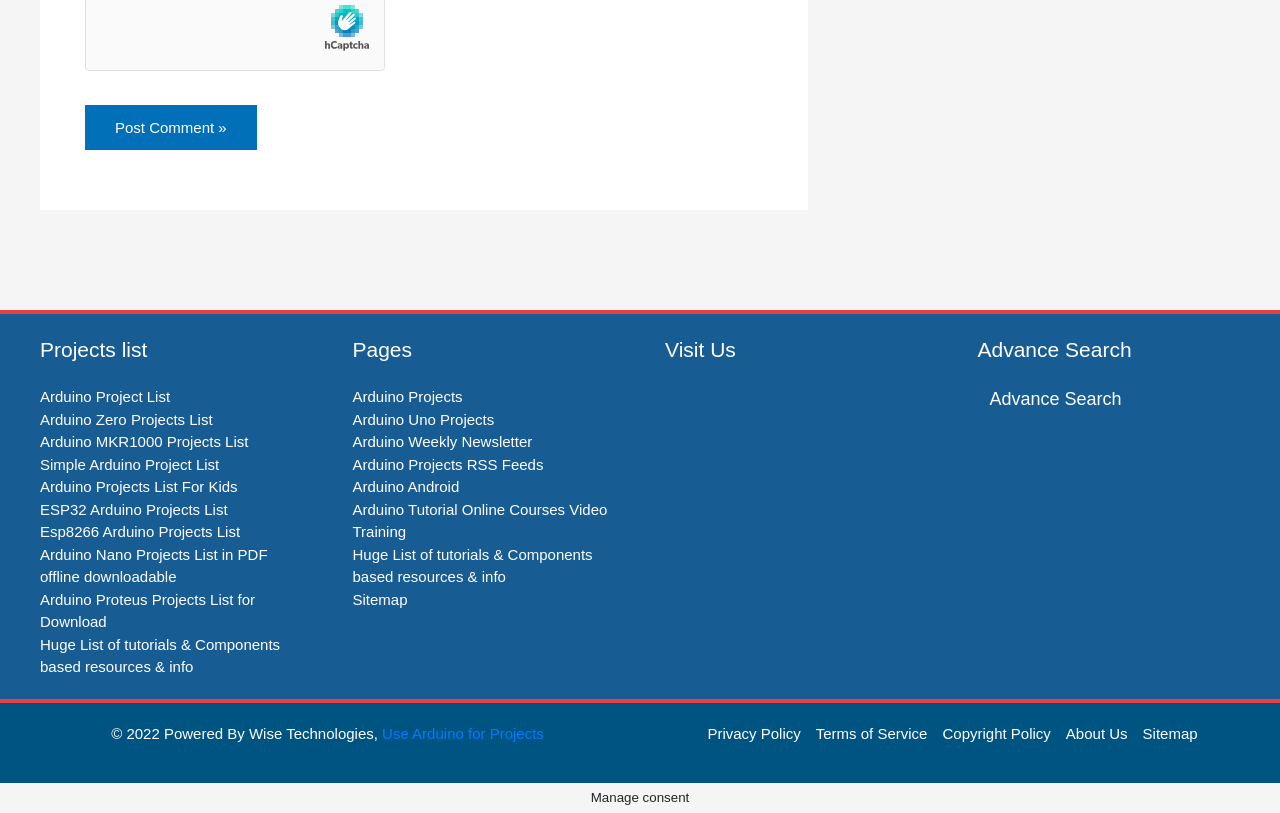What is the copyright information of the webpage?
Could you please answer the question thoroughly and with as much detail as possible?

The copyright information is located at the bottom of the webpage, indicating that the webpage is owned by Wise Technologies and is copyrighted in 2022. This information is typically found in the footer of a webpage and provides legal information about the website's ownership and copyright status.